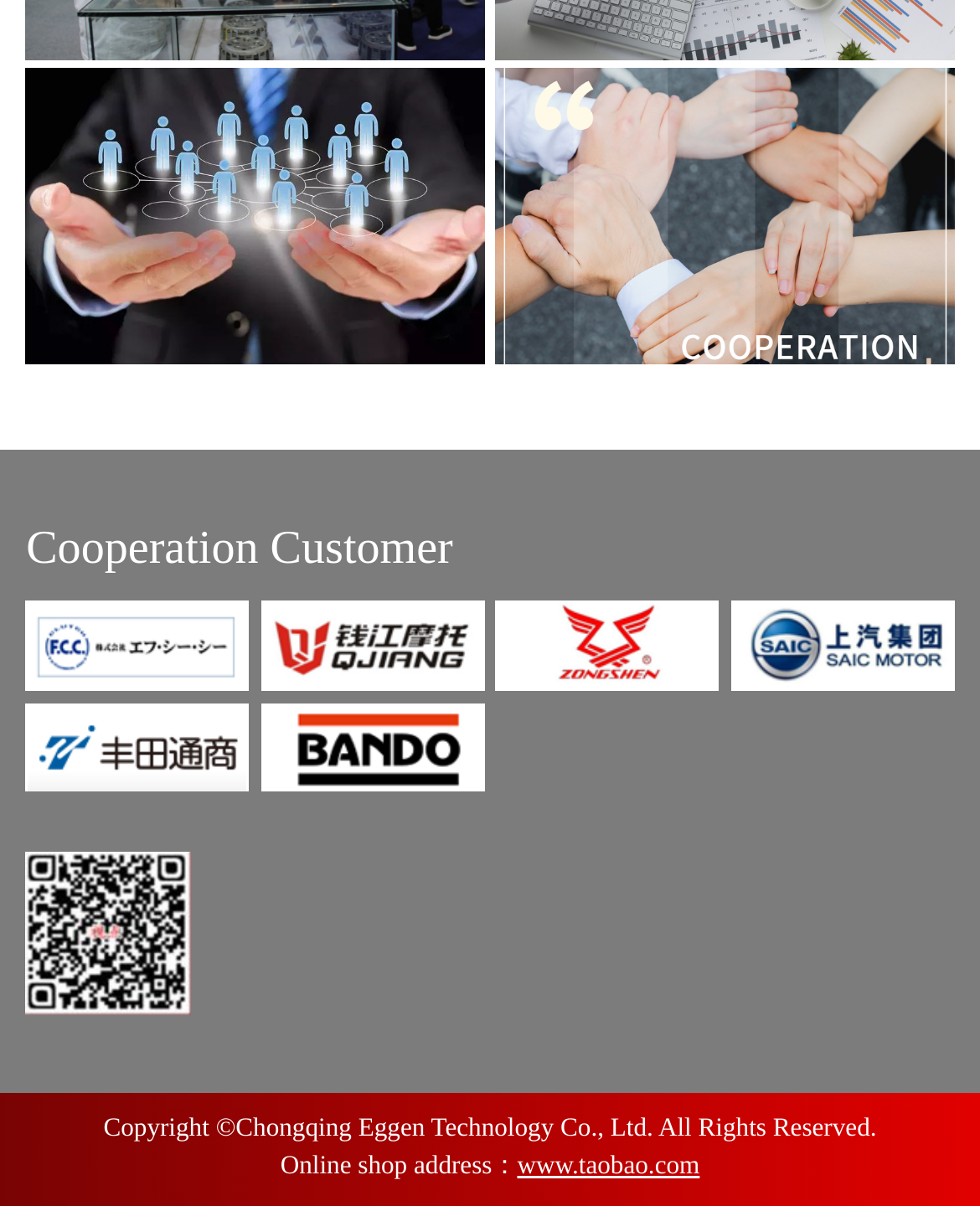What is the copyright information of the website?
Look at the screenshot and provide an in-depth answer.

I found the copyright information at the bottom of the webpage, which states 'Copyright ©Chongqing Eggen Technology Co., Ltd. All Rights Reserved.'.